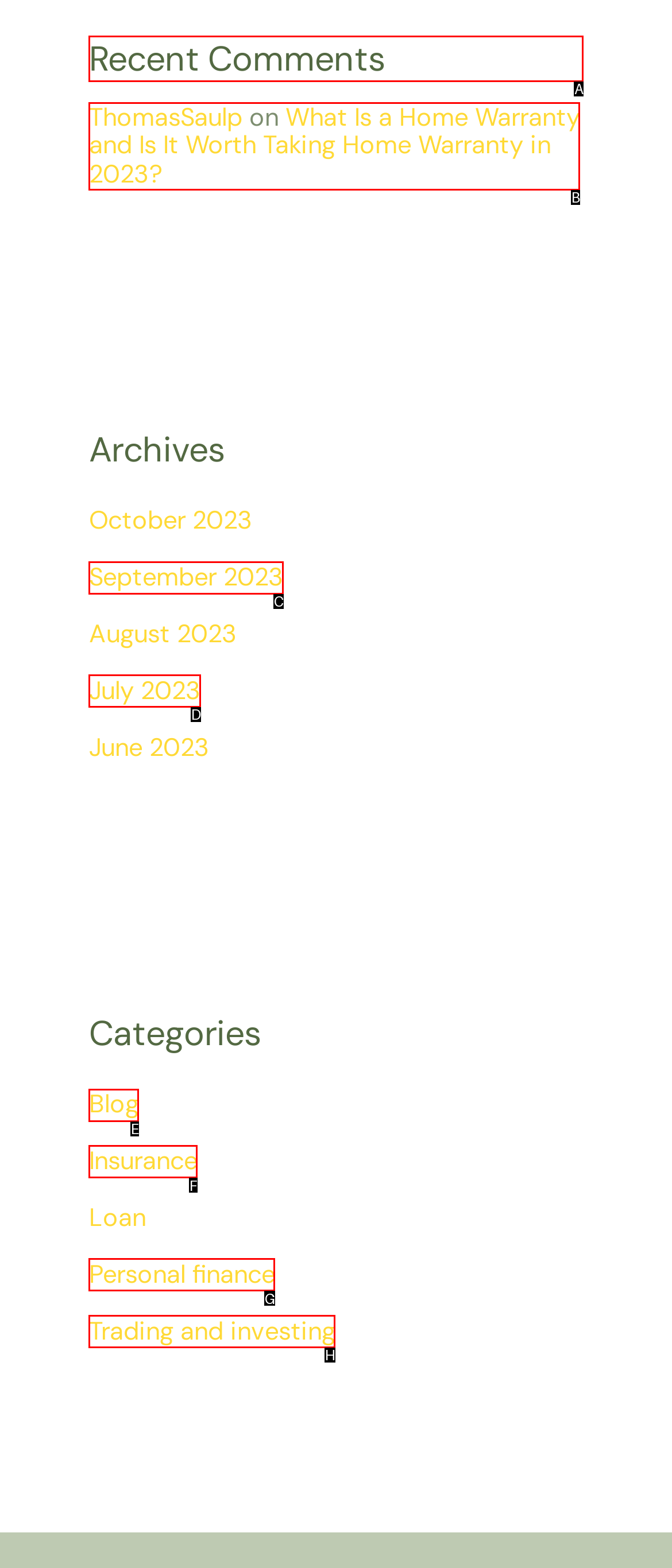Identify the correct choice to execute this task: Read about the author
Respond with the letter corresponding to the right option from the available choices.

None